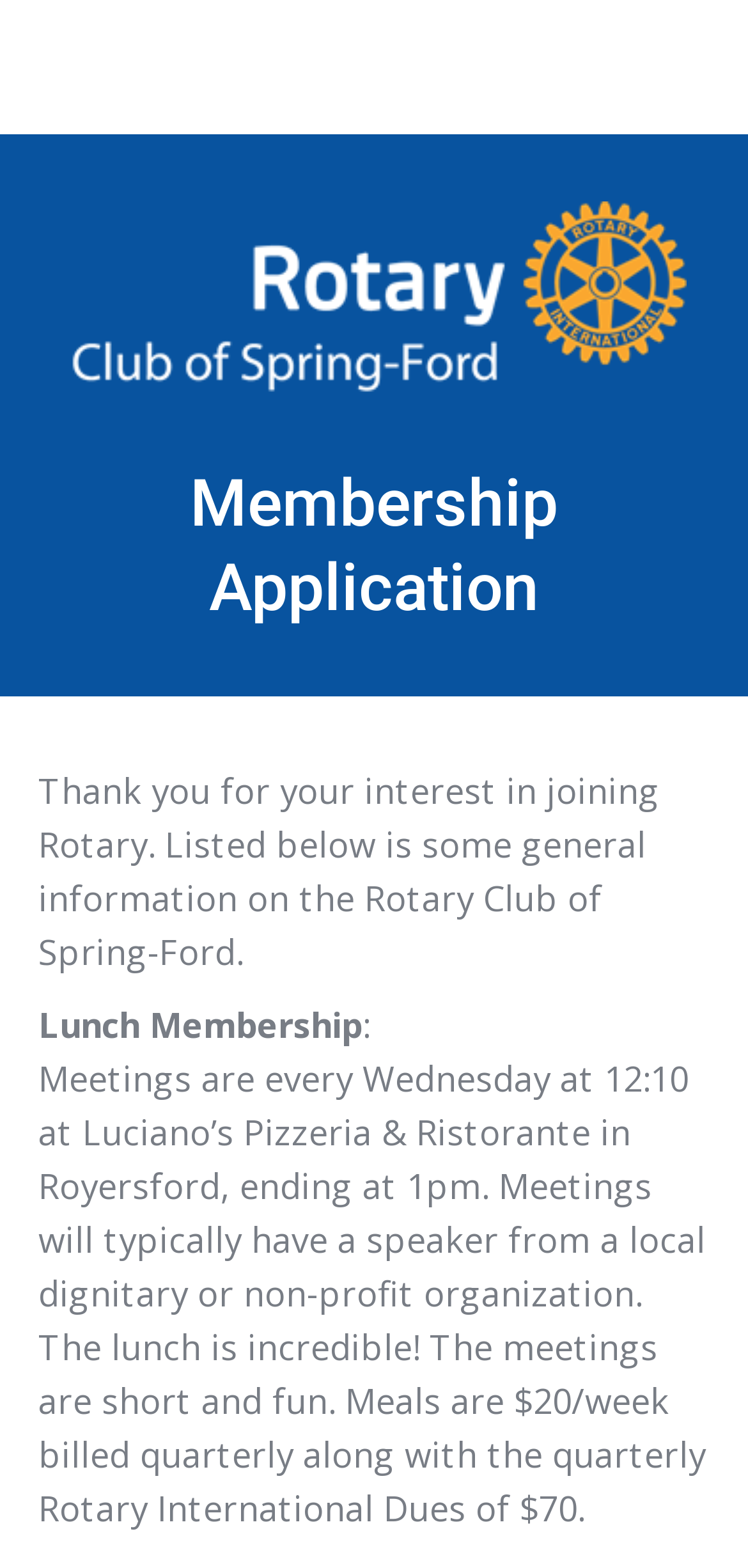Using the information from the screenshot, answer the following question thoroughly:
What is the purpose of the Rotary Club of Spring-Ford?

Based on the webpage content, it can be inferred that the Rotary Club of Spring-Ford is an organization that serves the community, as mentioned in the meta description and the general information provided on the webpage.